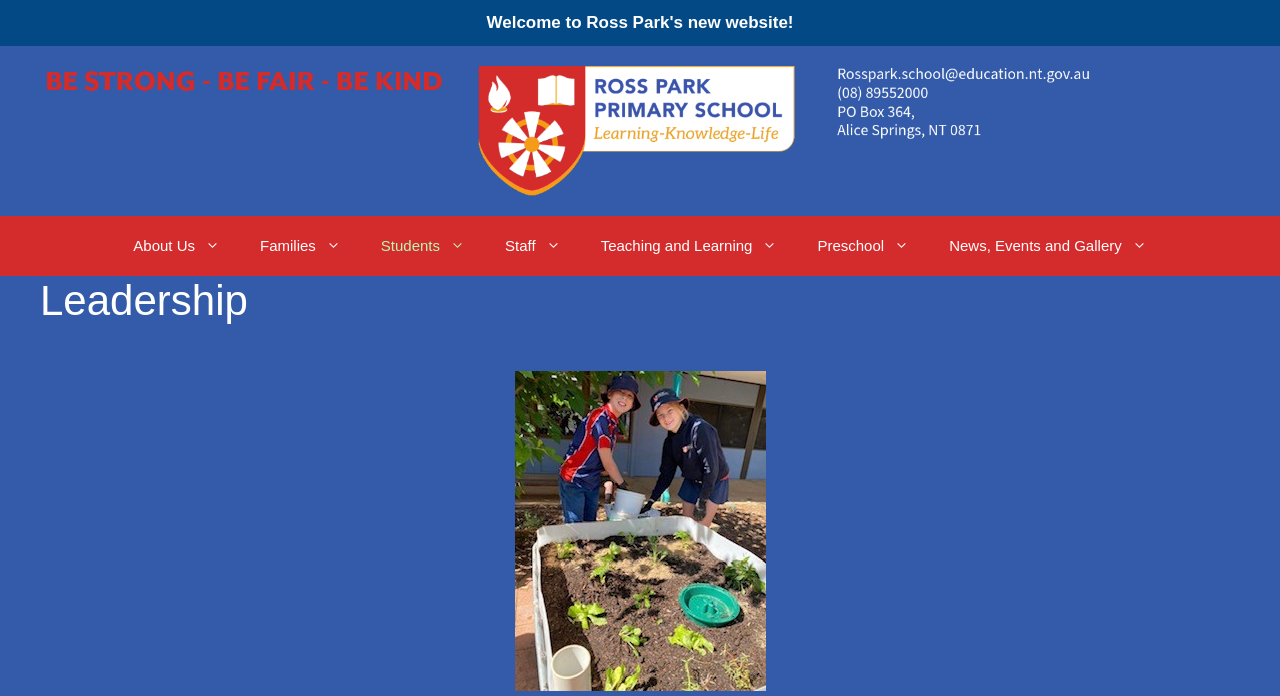Bounding box coordinates are specified in the format (top-left x, top-left y, bottom-right x, bottom-right y). All values are floating point numbers bounded between 0 and 1. Please provide the bounding box coordinate of the region this sentence describes: alt="Ross Park Primary School"

[0.031, 0.173, 0.852, 0.2]